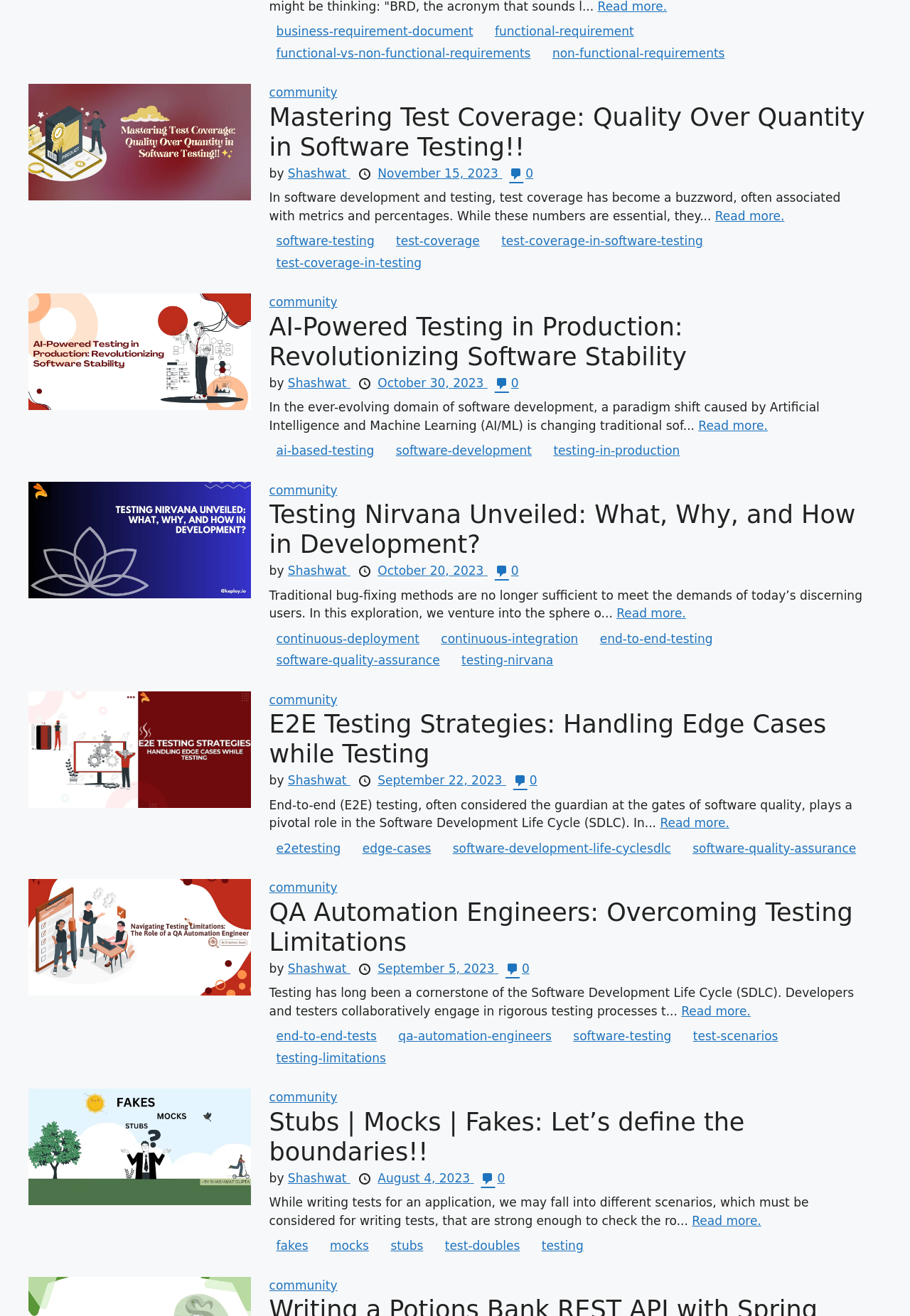What is the topic of the first article?
Please answer the question with as much detail as possible using the screenshot.

I looked at the first article element and found the heading element with the text 'Mastering Test Coverage: Quality Over Quantity in Software Testing!!'. This suggests that the topic of the first article is related to mastering test coverage in software testing.